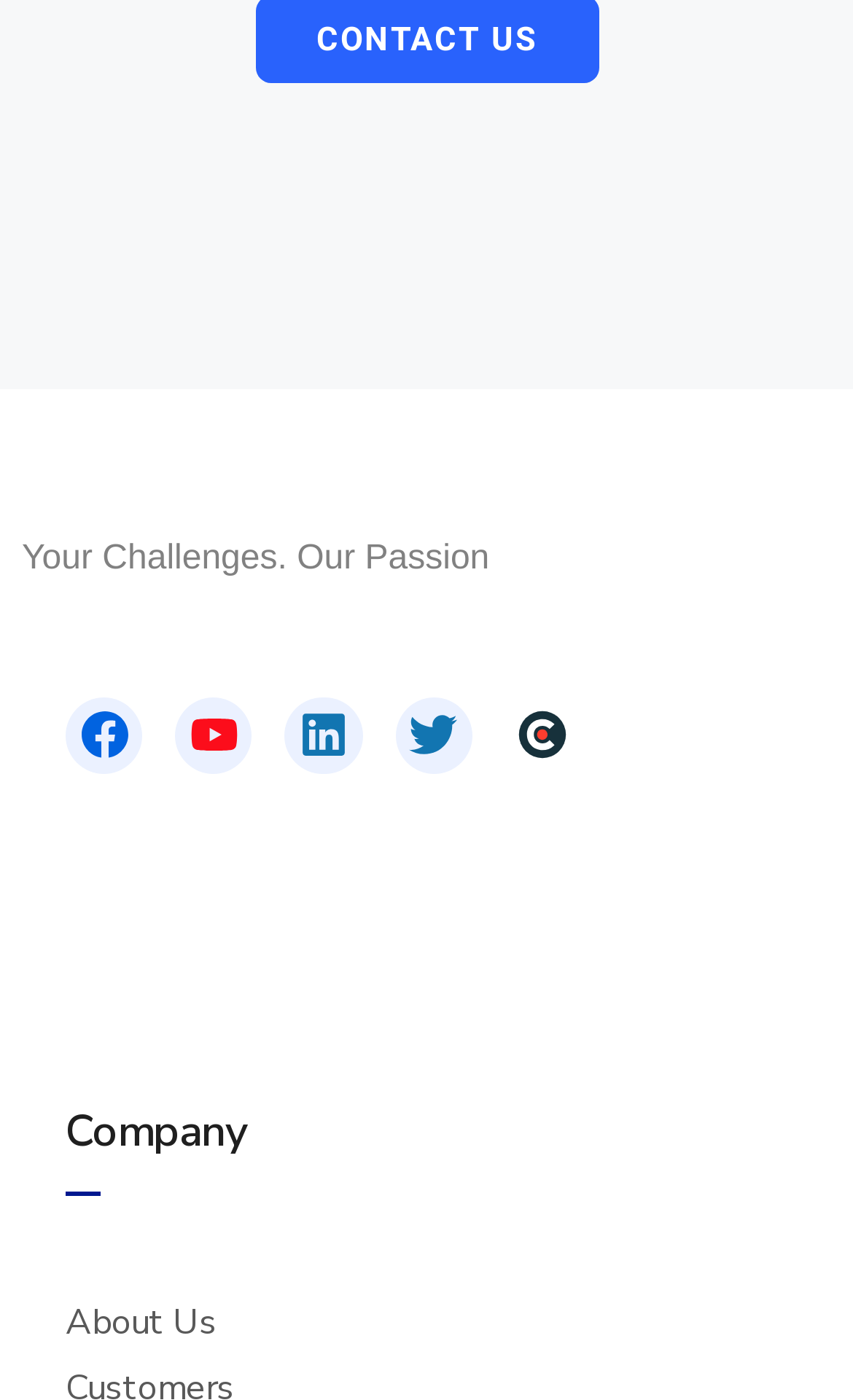Please specify the bounding box coordinates of the region to click in order to perform the following instruction: "Go to the about us page".

[0.077, 0.927, 0.254, 0.961]